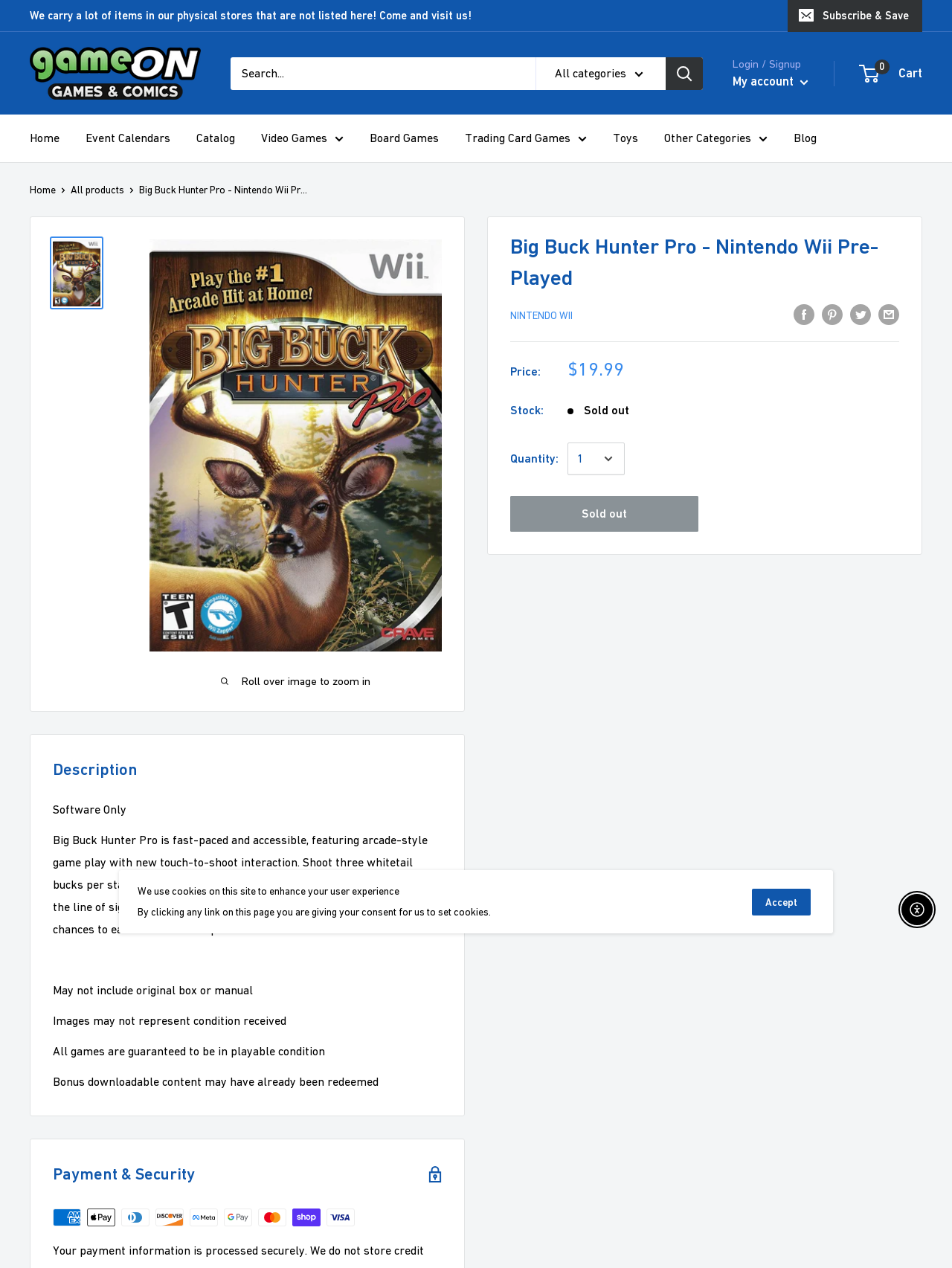Identify the bounding box of the HTML element described as: "Home".

[0.031, 0.145, 0.059, 0.154]